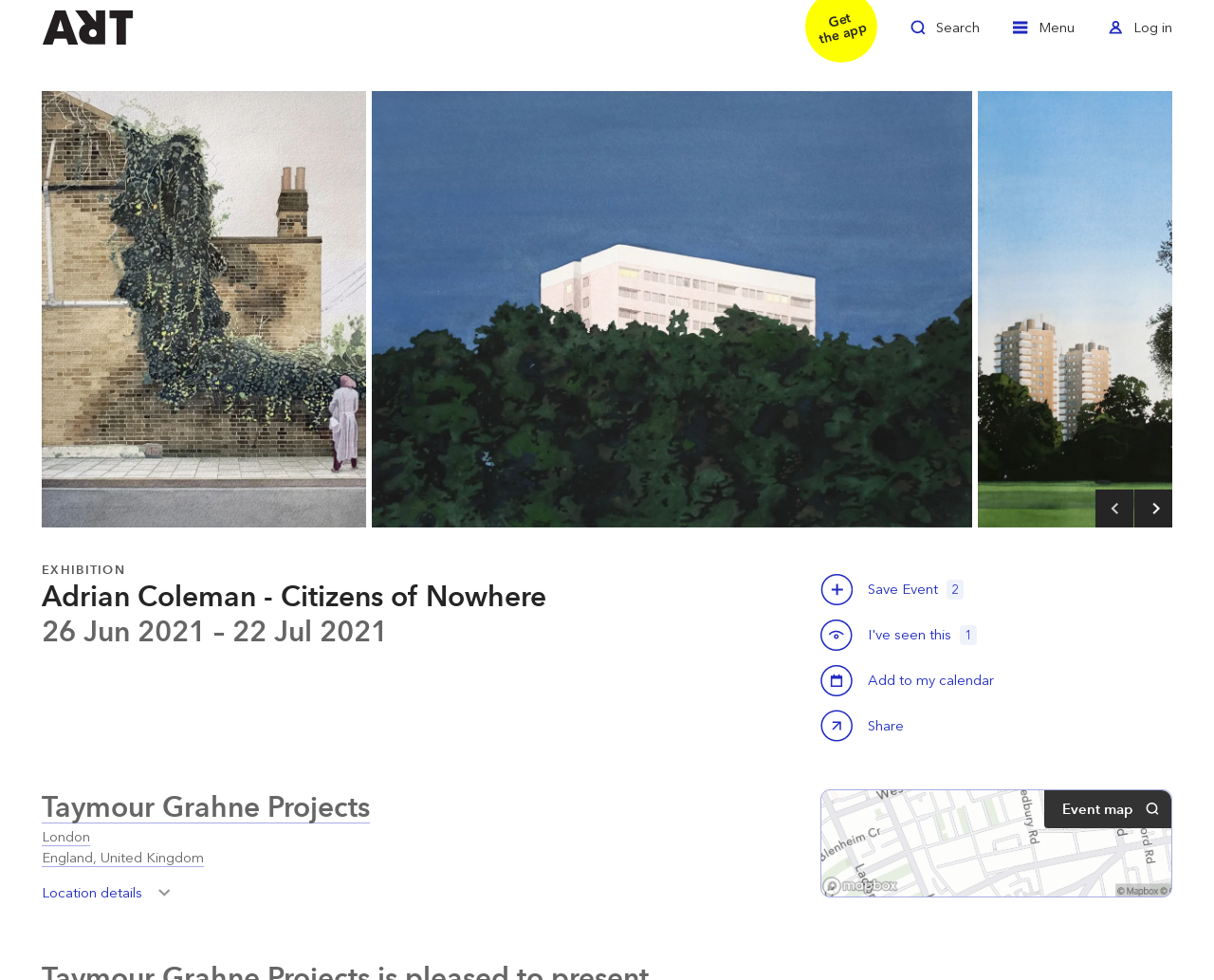Examine the image and give a thorough answer to the following question:
How many buttons are there in the header section?

I found the answer by looking at the header section of the webpage and counting the number of buttons, which are four: 'Save this event', 'Save this event', 'Calendar', and 'Share Adrian Coleman - Citizens of Nowhere'.